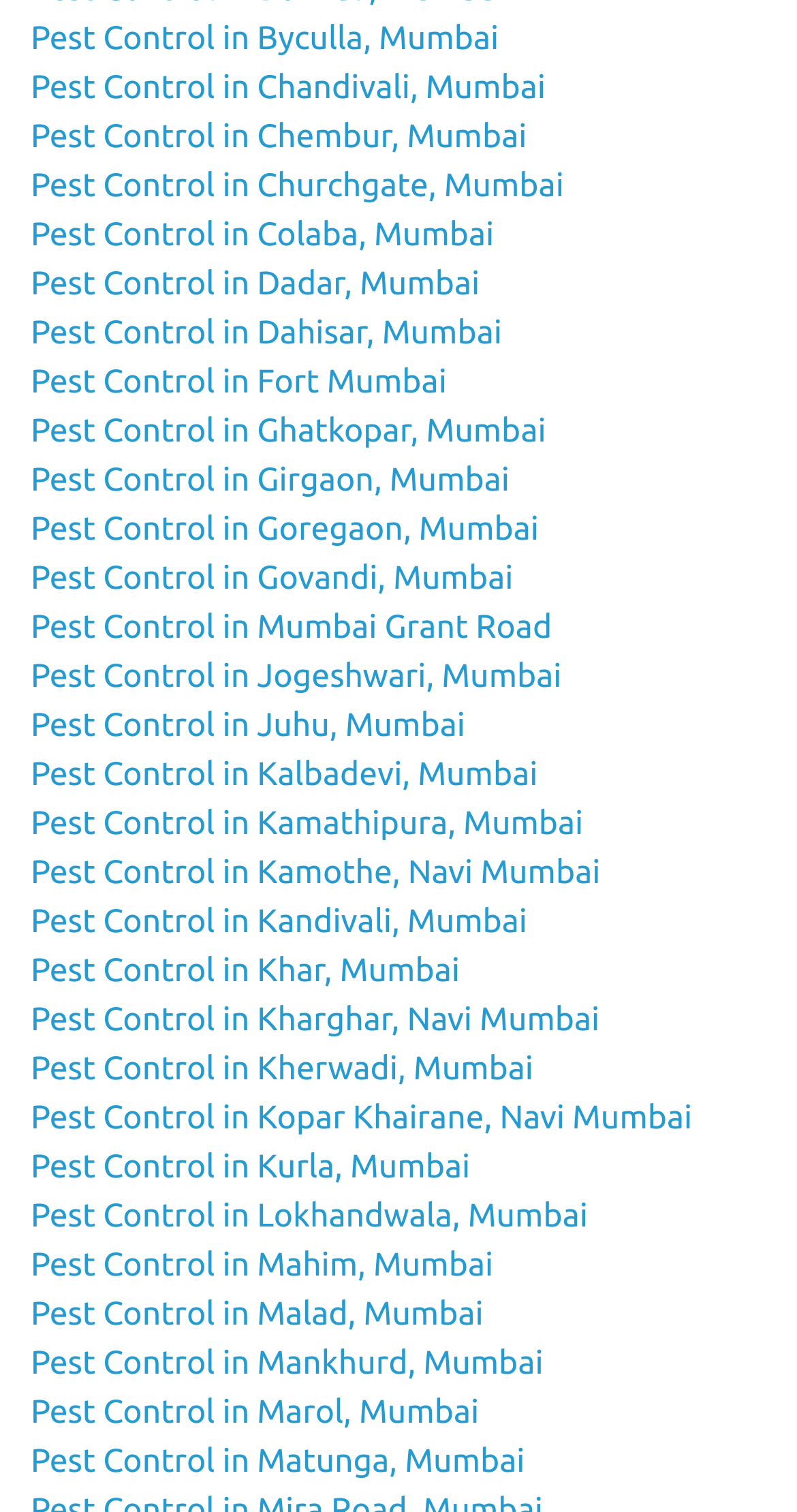What is the first location listed for pest control?
Answer the question with as much detail as you can, using the image as a reference.

I looked at the first link on the webpage, which is 'Pest Control in Byculla, Mumbai'. This indicates that Byculla, Mumbai is the first location listed for pest control services.